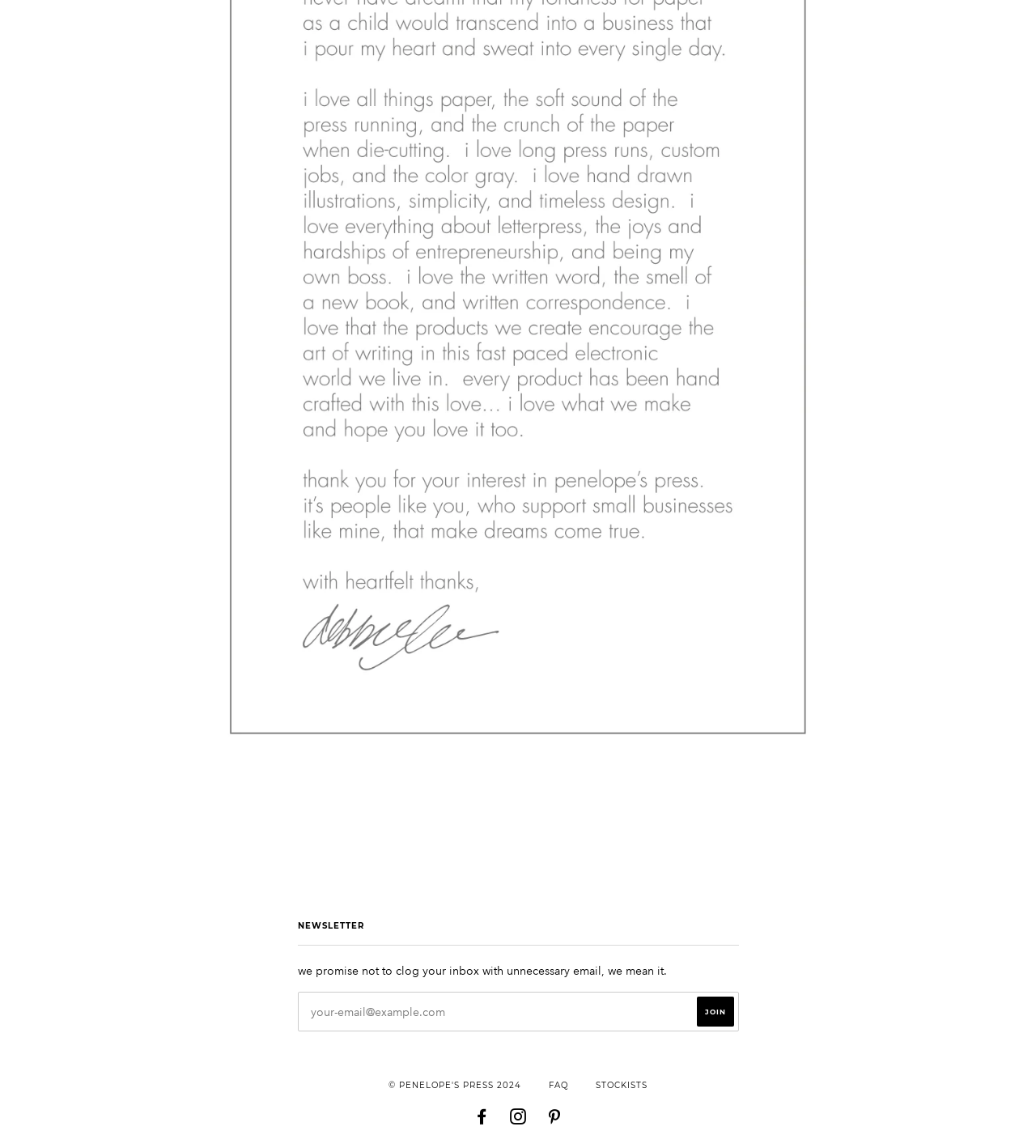How many social media links are present?
Carefully examine the image and provide a detailed answer to the question.

There are three social media links present at the bottom of the page, namely 'FACEBOOK', 'INSTAGRAM', and 'PINTEREST'.